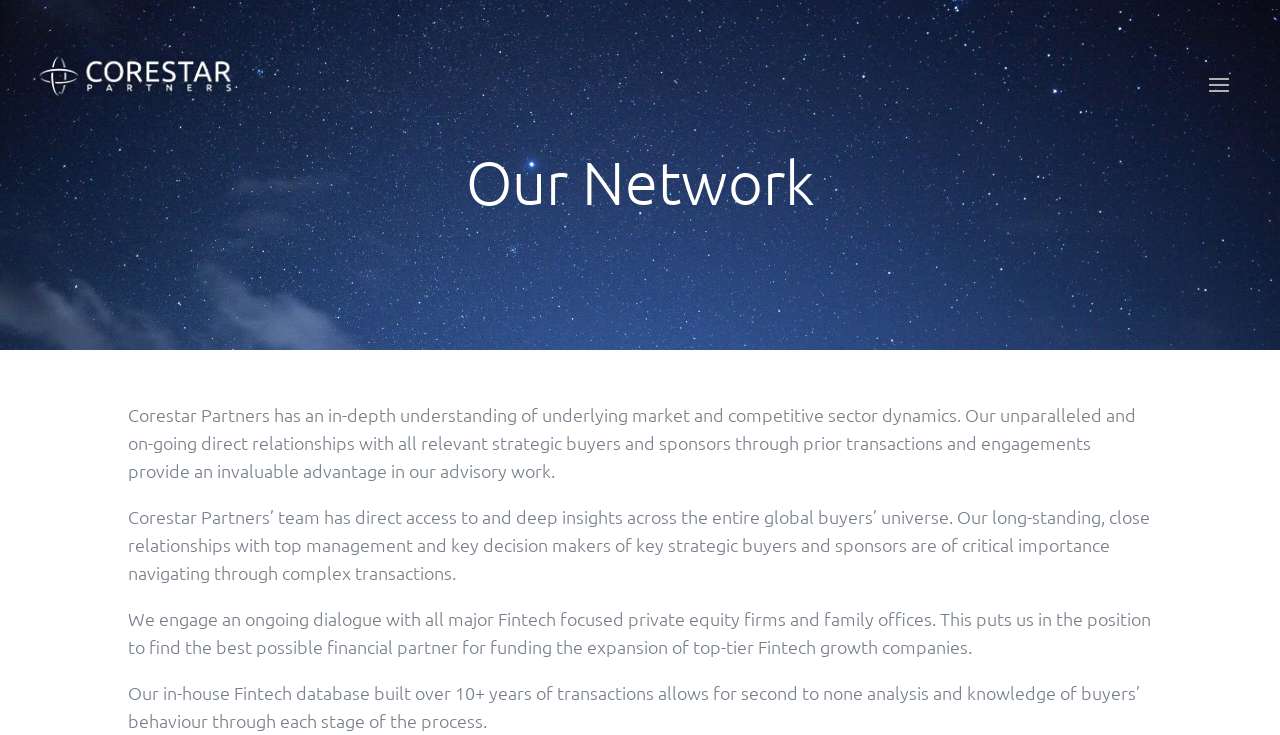What does Corestar's team have access to?
Please answer the question with as much detail as possible using the screenshot.

The webpage states that Corestar Partners' team has direct access to and deep insights across the entire global buyers' universe, which is critical in navigating through complex transactions.